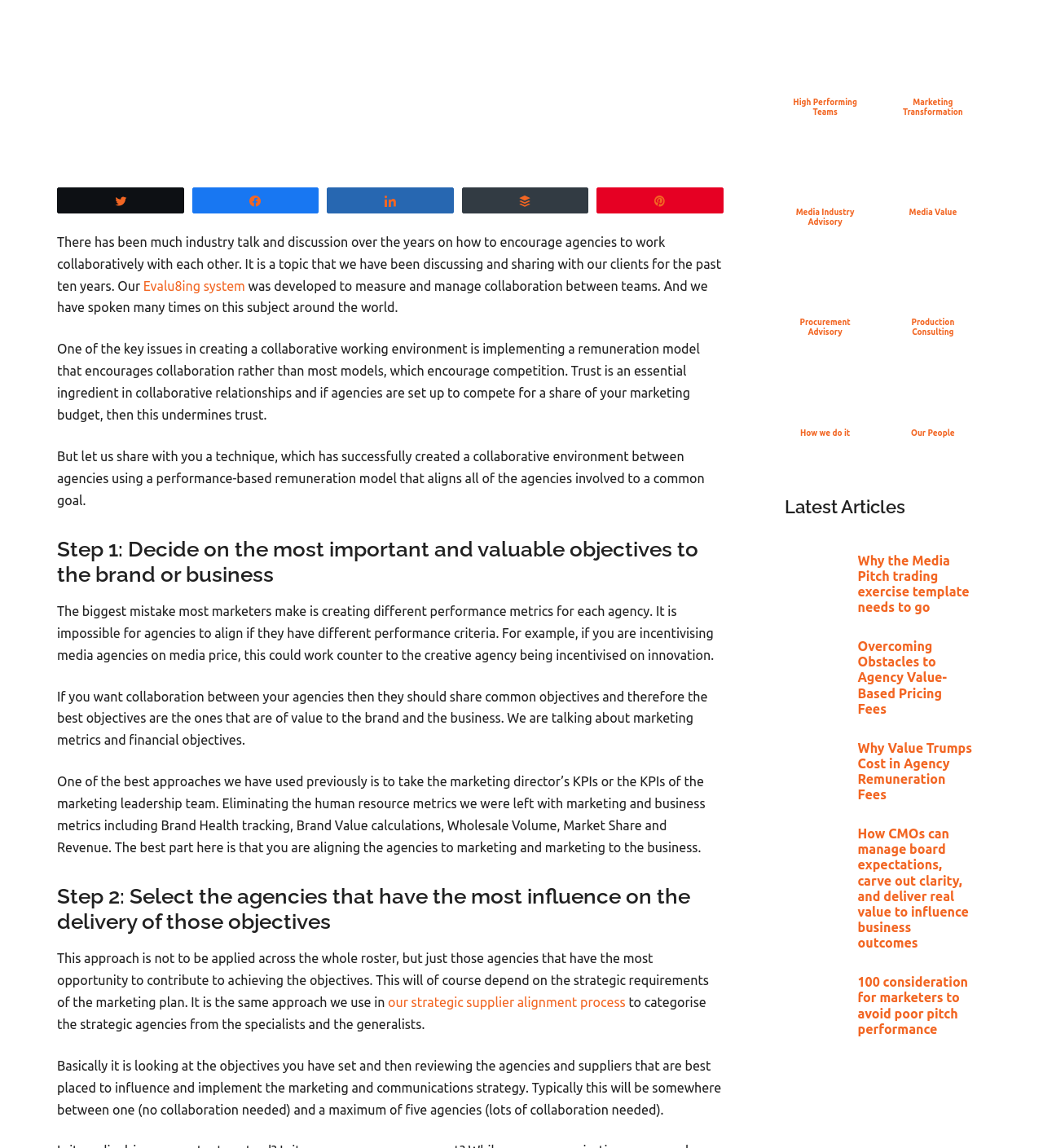Based on the element description, predict the bounding box coordinates (top-left x, top-left y, bottom-right x, bottom-right y) for the UI element in the screenshot: parent_node: High Performing Teams

[0.752, 0.067, 0.83, 0.08]